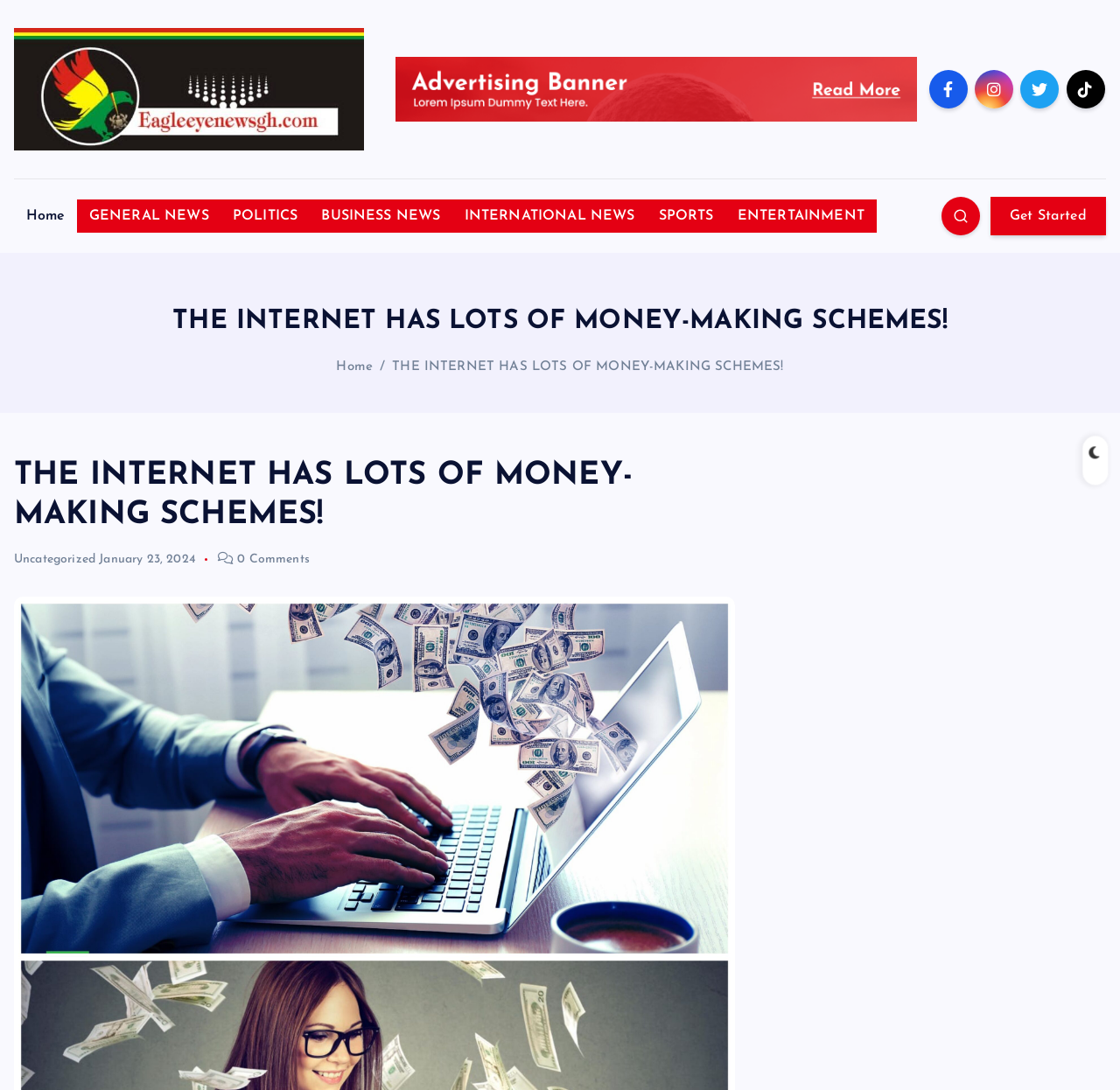Find the bounding box coordinates of the element you need to click on to perform this action: 'Go to Home page'. The coordinates should be represented by four float values between 0 and 1, in the format [left, top, right, bottom].

[0.012, 0.183, 0.069, 0.213]